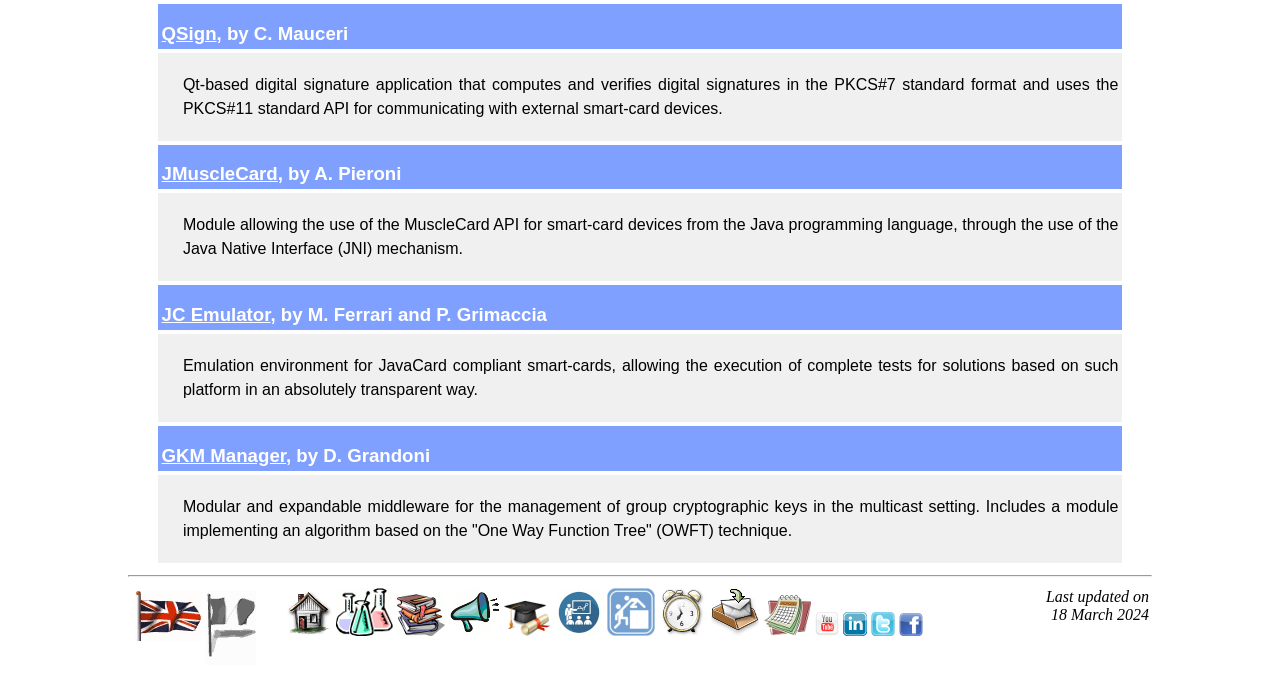Can you find the bounding box coordinates for the element to click on to achieve the instruction: "Click on QSign"?

[0.126, 0.033, 0.169, 0.064]